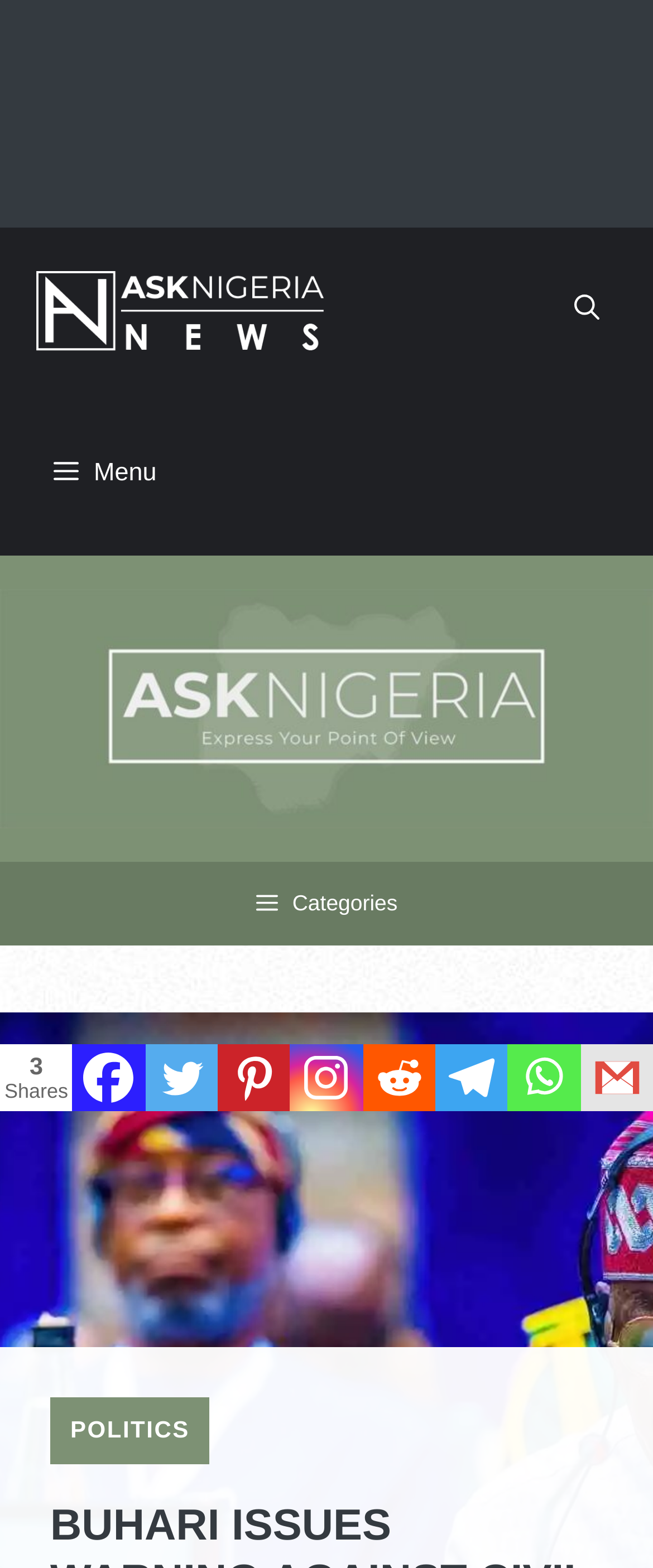Identify the bounding box coordinates necessary to click and complete the given instruction: "View categories".

[0.0, 0.55, 1.0, 0.603]